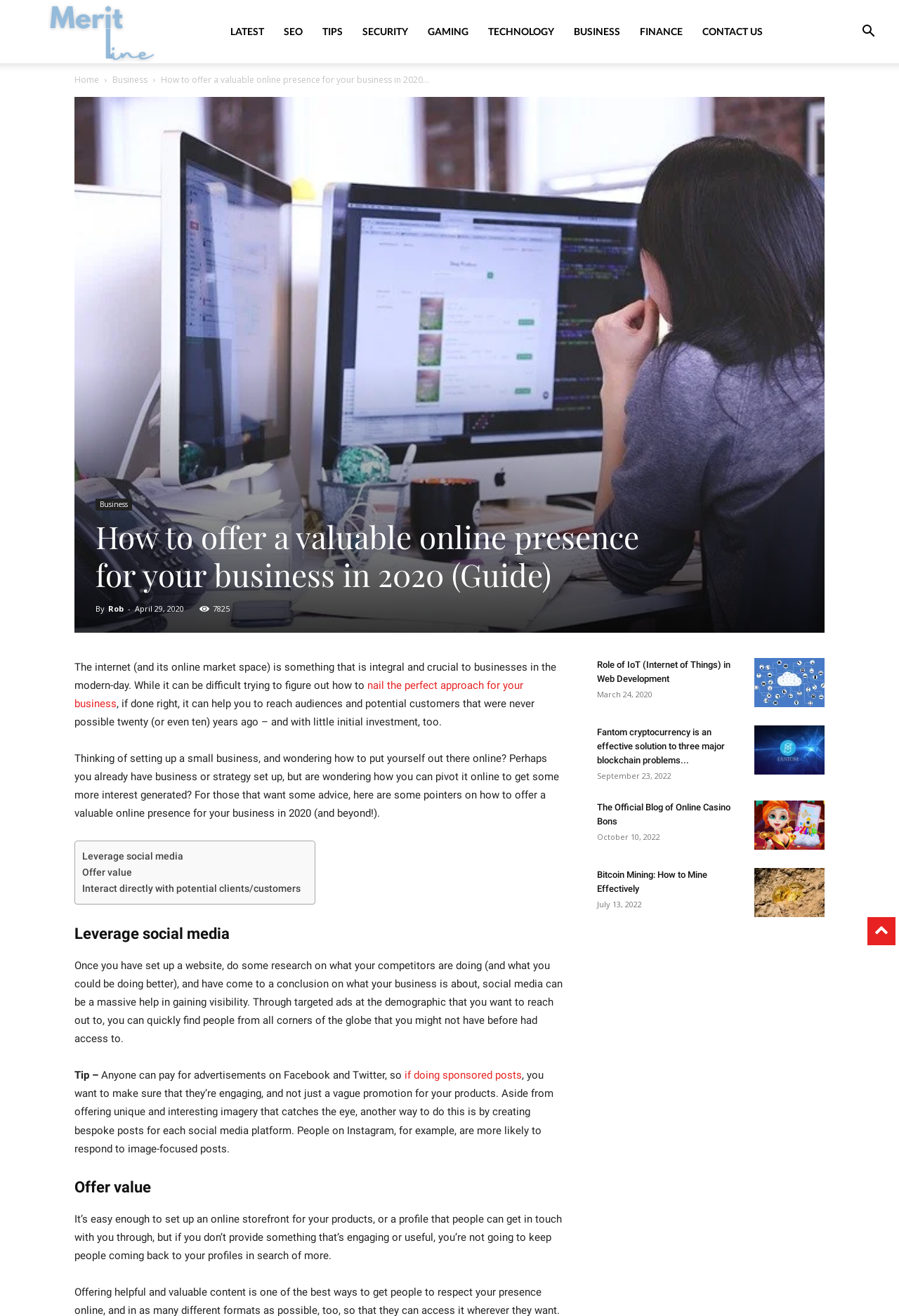What is the topic of the article?
Please provide a single word or phrase answer based on the image.

Online presence for business